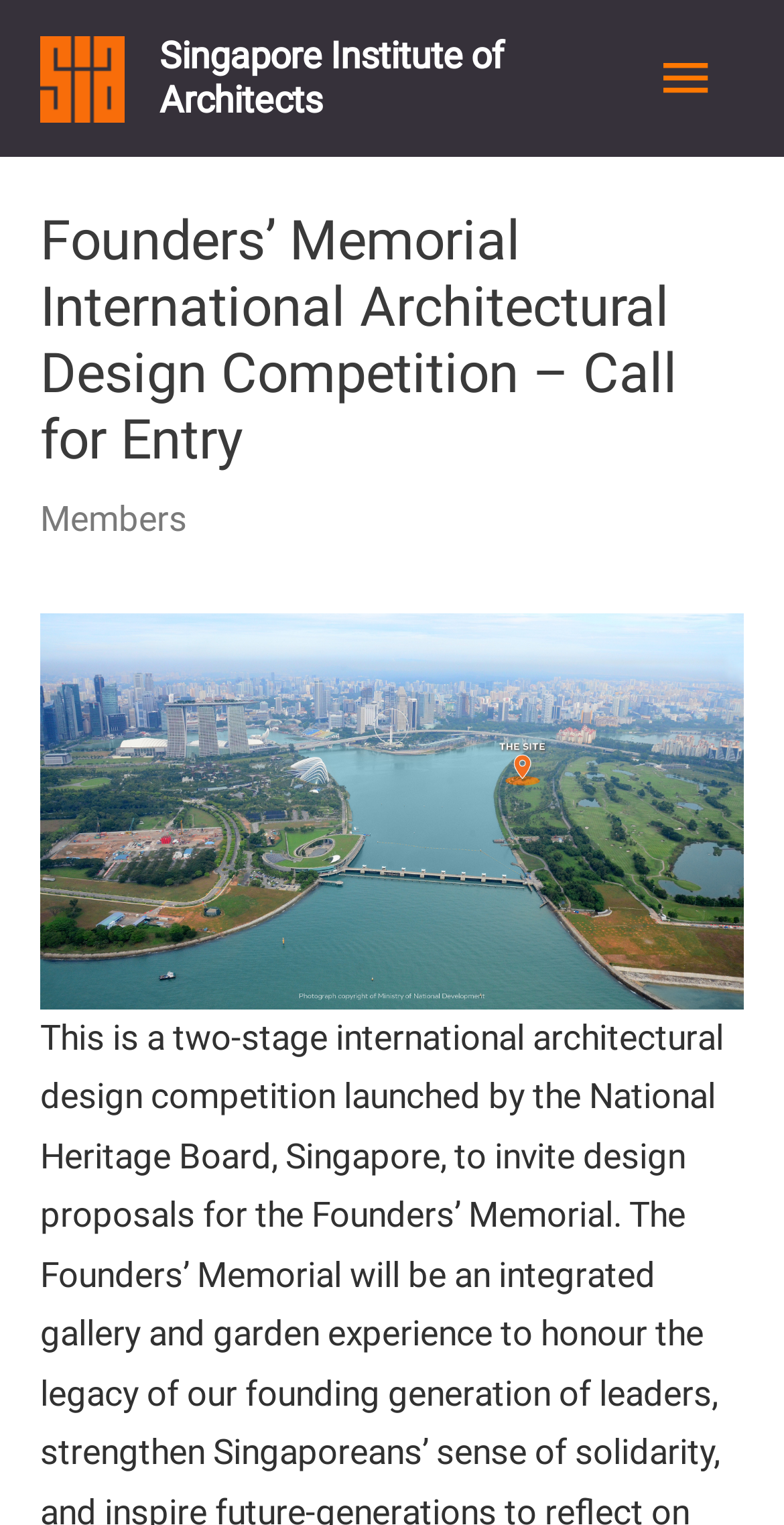Using the element description: "Members", determine the bounding box coordinates for the specified UI element. The coordinates should be four float numbers between 0 and 1, [left, top, right, bottom].

[0.051, 0.327, 0.238, 0.353]